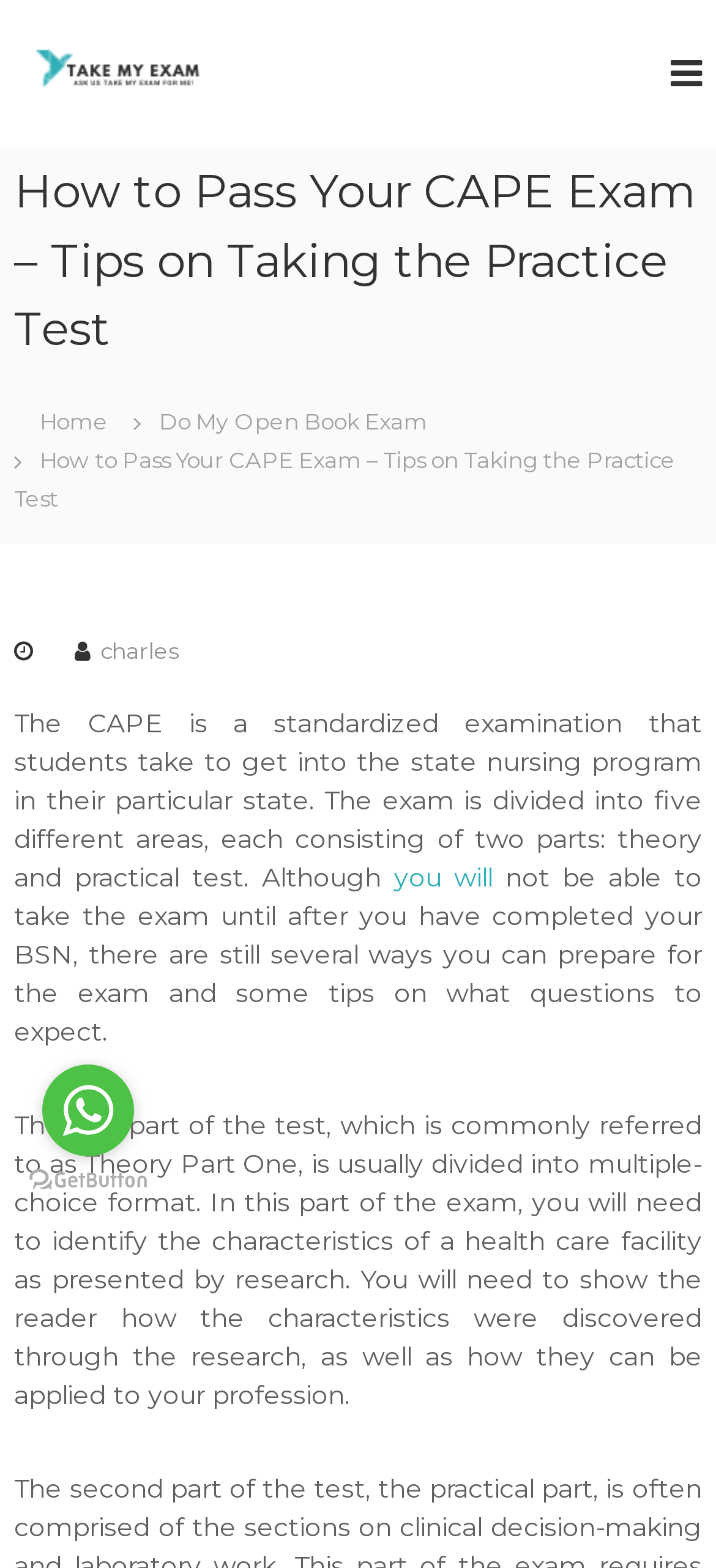What is required to take the CAPE exam?
Please craft a detailed and exhaustive response to the question.

According to the webpage, you will not be able to take the exam until after you have completed your BSN, which implies that completing BSN is a requirement to take the CAPE exam.